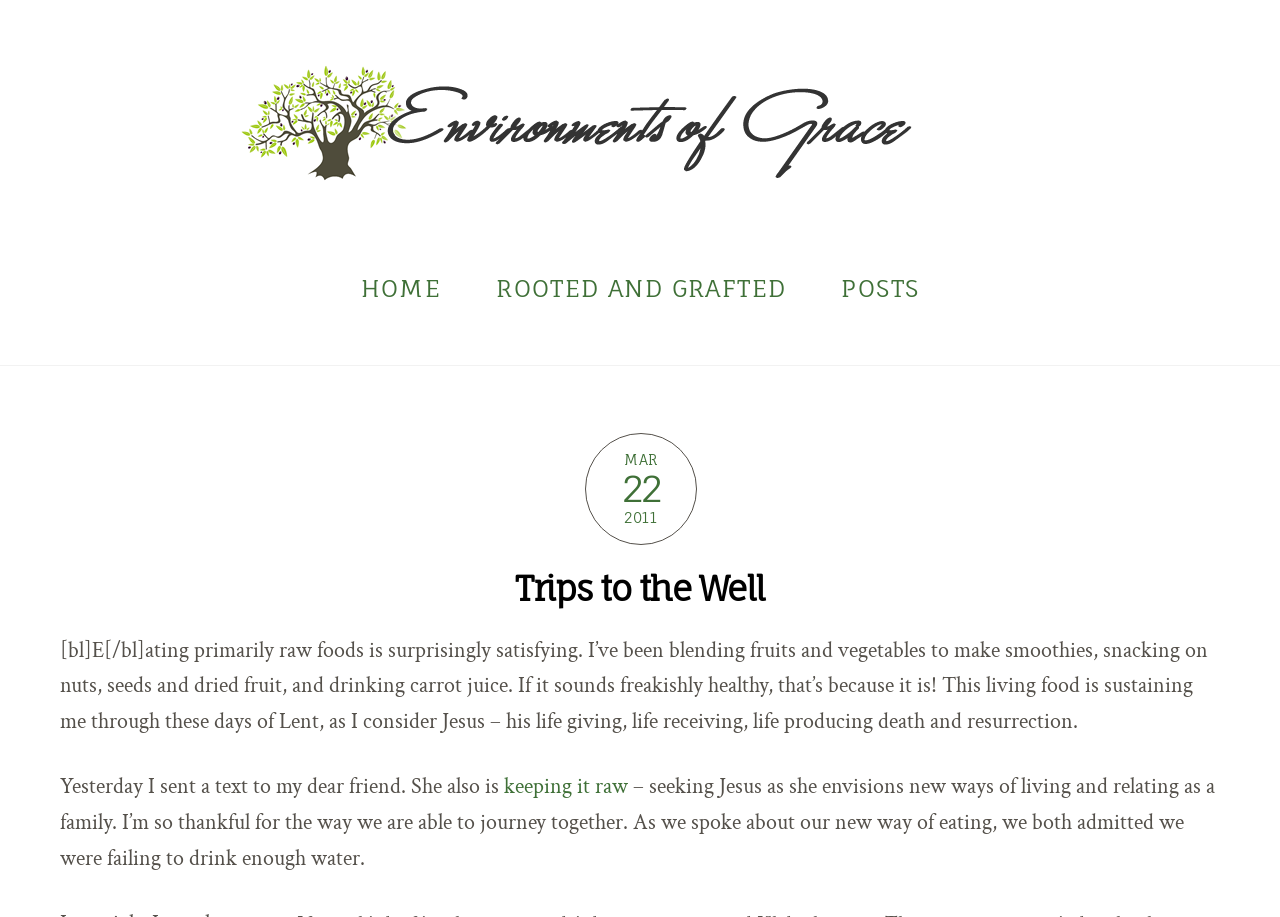Please provide the bounding box coordinates in the format (top-left x, top-left y, bottom-right x, bottom-right y). Remember, all values are floating point numbers between 0 and 1. What is the bounding box coordinate of the region described as: Rooted and Grafted

[0.368, 0.28, 0.634, 0.35]